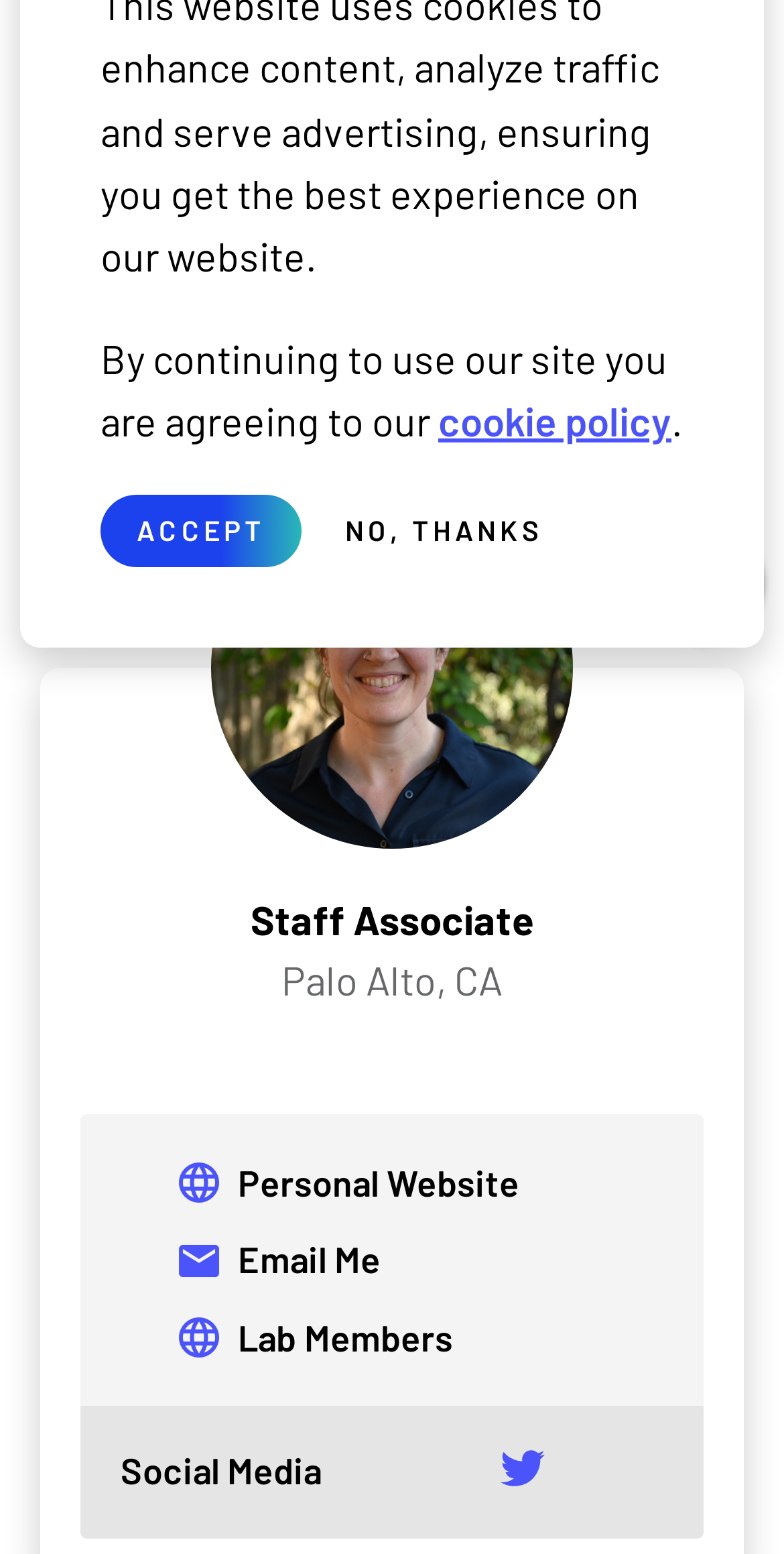Provide the bounding box coordinates of the UI element this sentence describes: "Palo Alto, CA".

[0.359, 0.615, 0.641, 0.646]